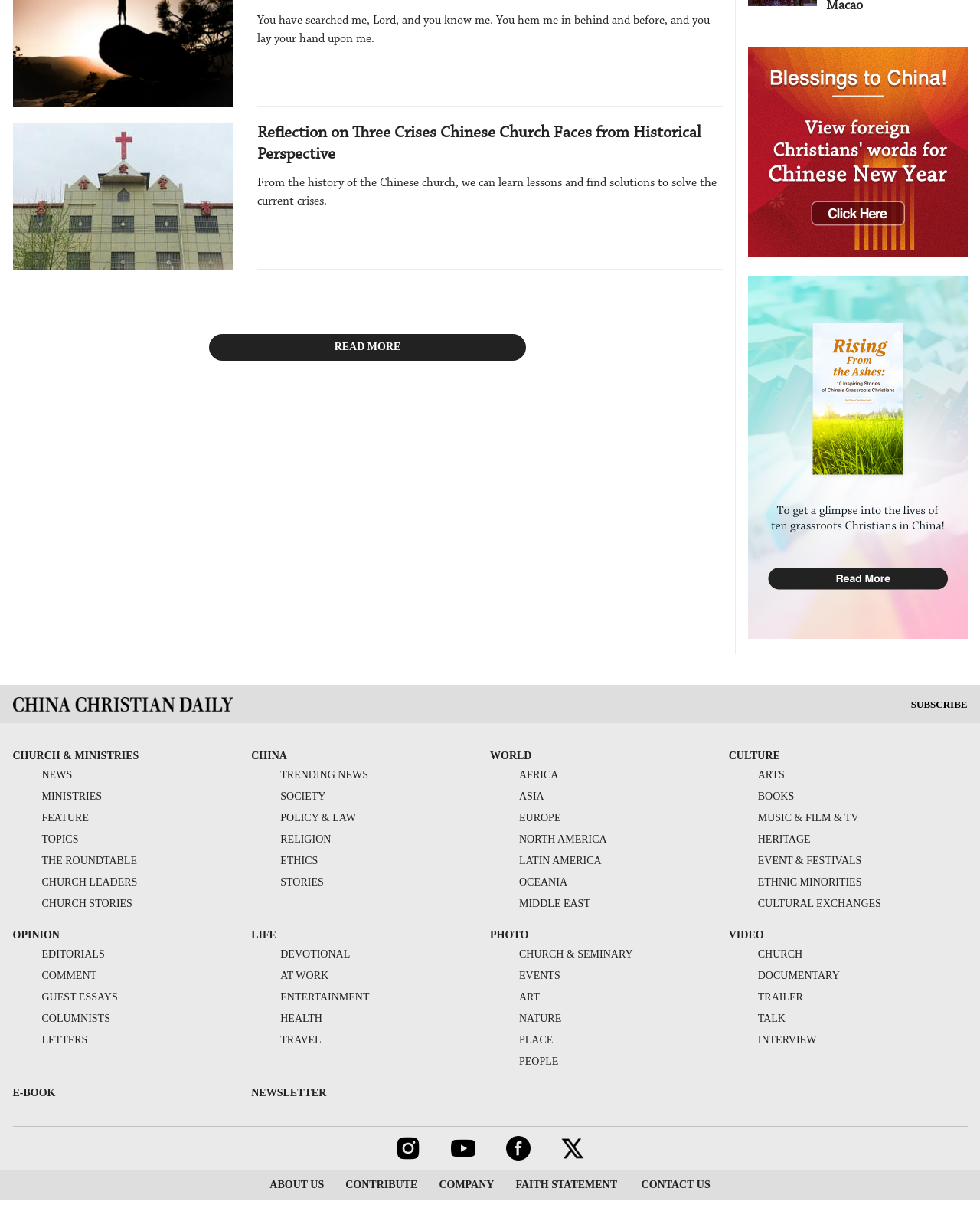What is the purpose of the 'SUBSCRIBE' button?
Based on the image, answer the question with a single word or brief phrase.

To subscribe to the website